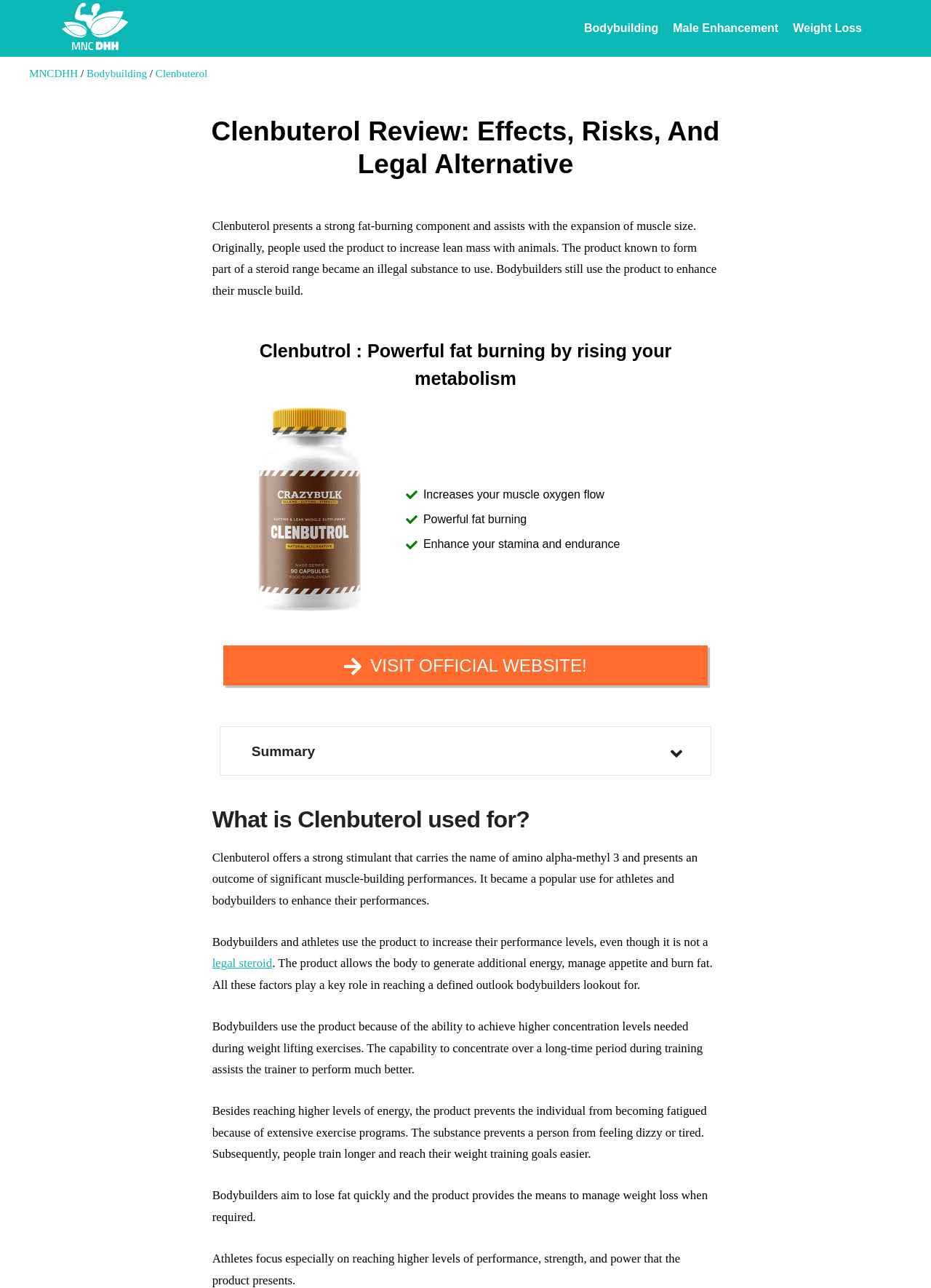Given the content of the image, can you provide a detailed answer to the question?
What is Clenbuterol used for?

Based on the webpage content, Clenbuterol is used for bodybuilding and performance enhancement, as it provides a strong stimulant that carries the name of amino alpha-methyl 3 and presents an outcome of significant muscle-building performances.